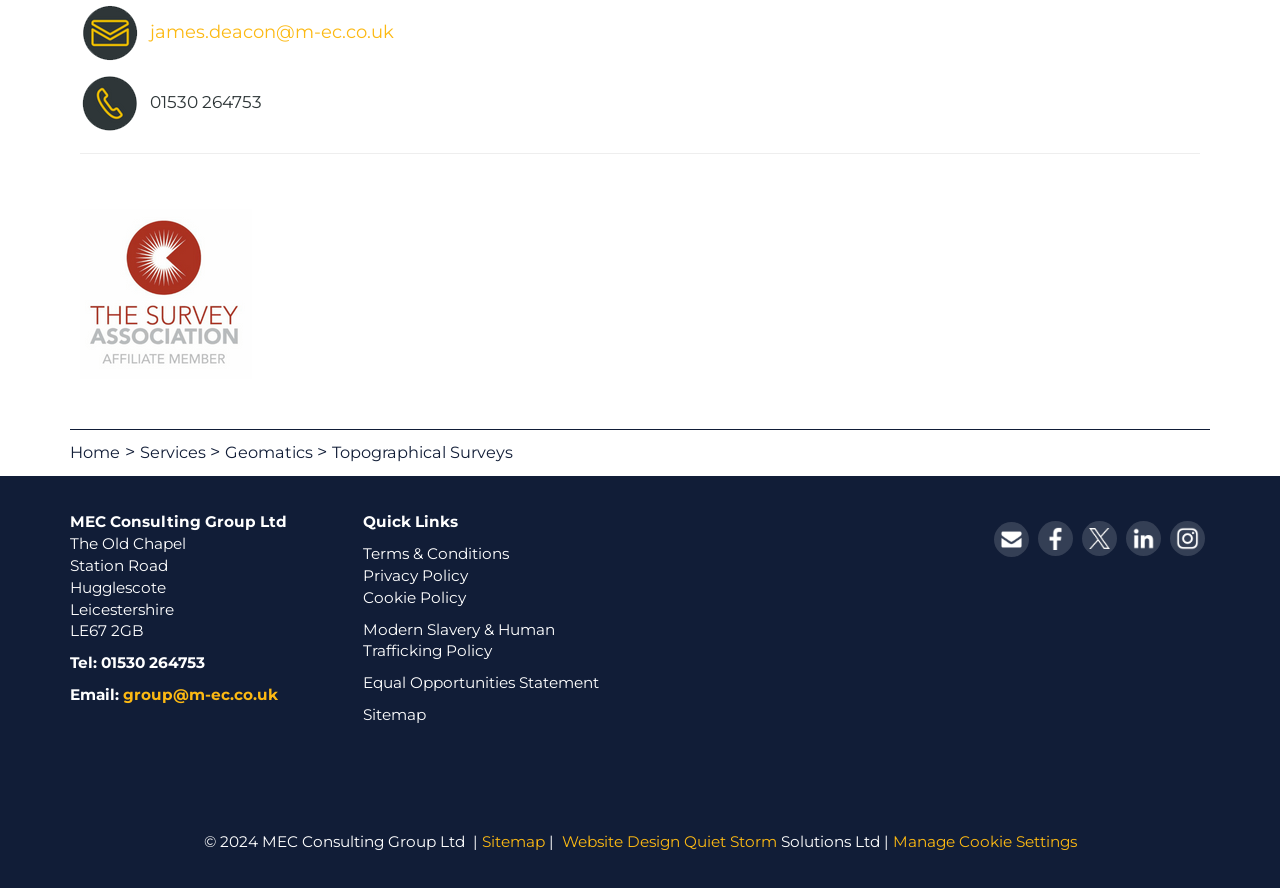Highlight the bounding box coordinates of the element that should be clicked to carry out the following instruction: "Click the 'Facebook' link". The coordinates must be given as four float numbers ranging from 0 to 1, i.e., [left, top, right, bottom].

[0.811, 0.587, 0.838, 0.626]